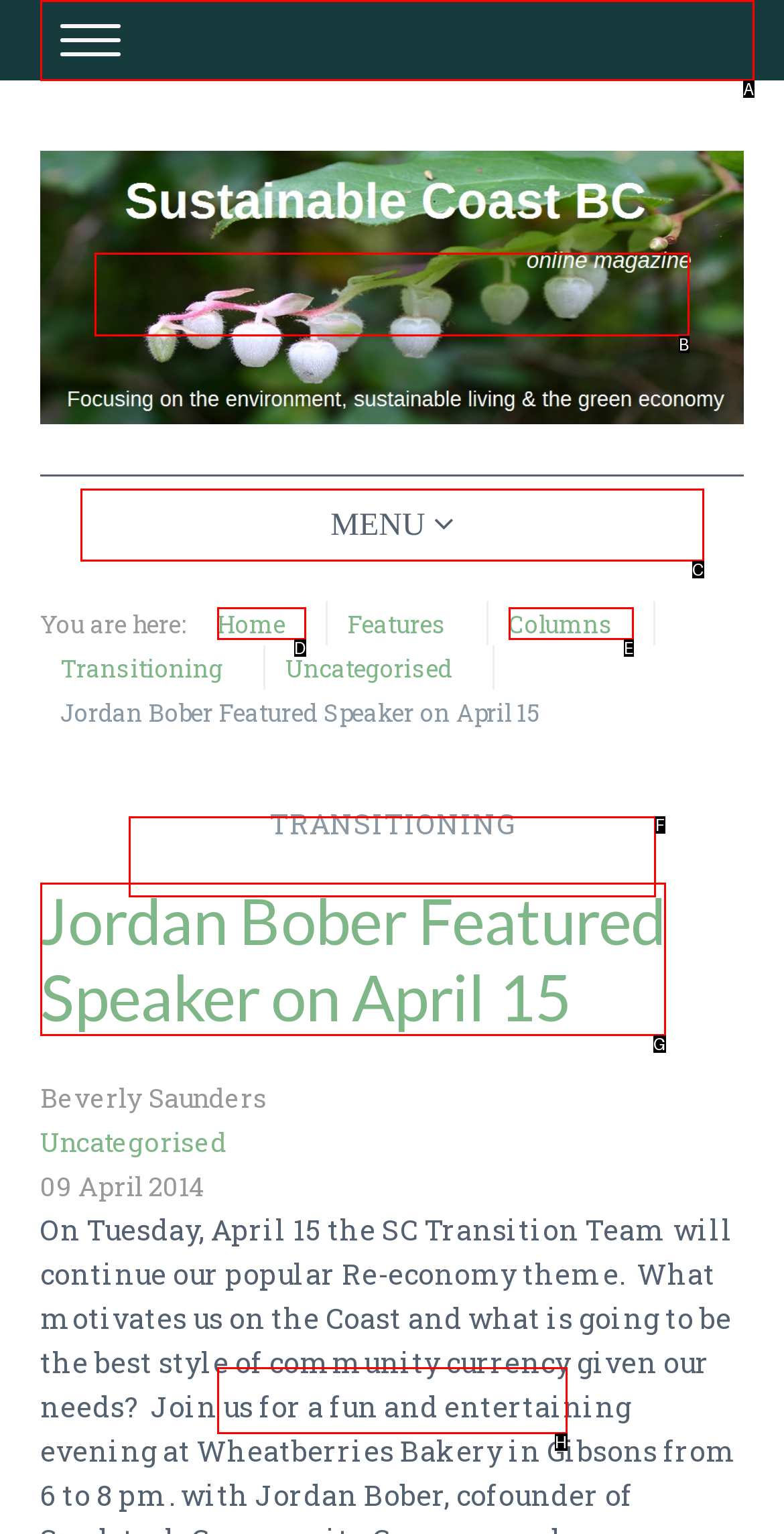Select the letter of the UI element you need to click to complete this task: read about who is sustainable coast.

B